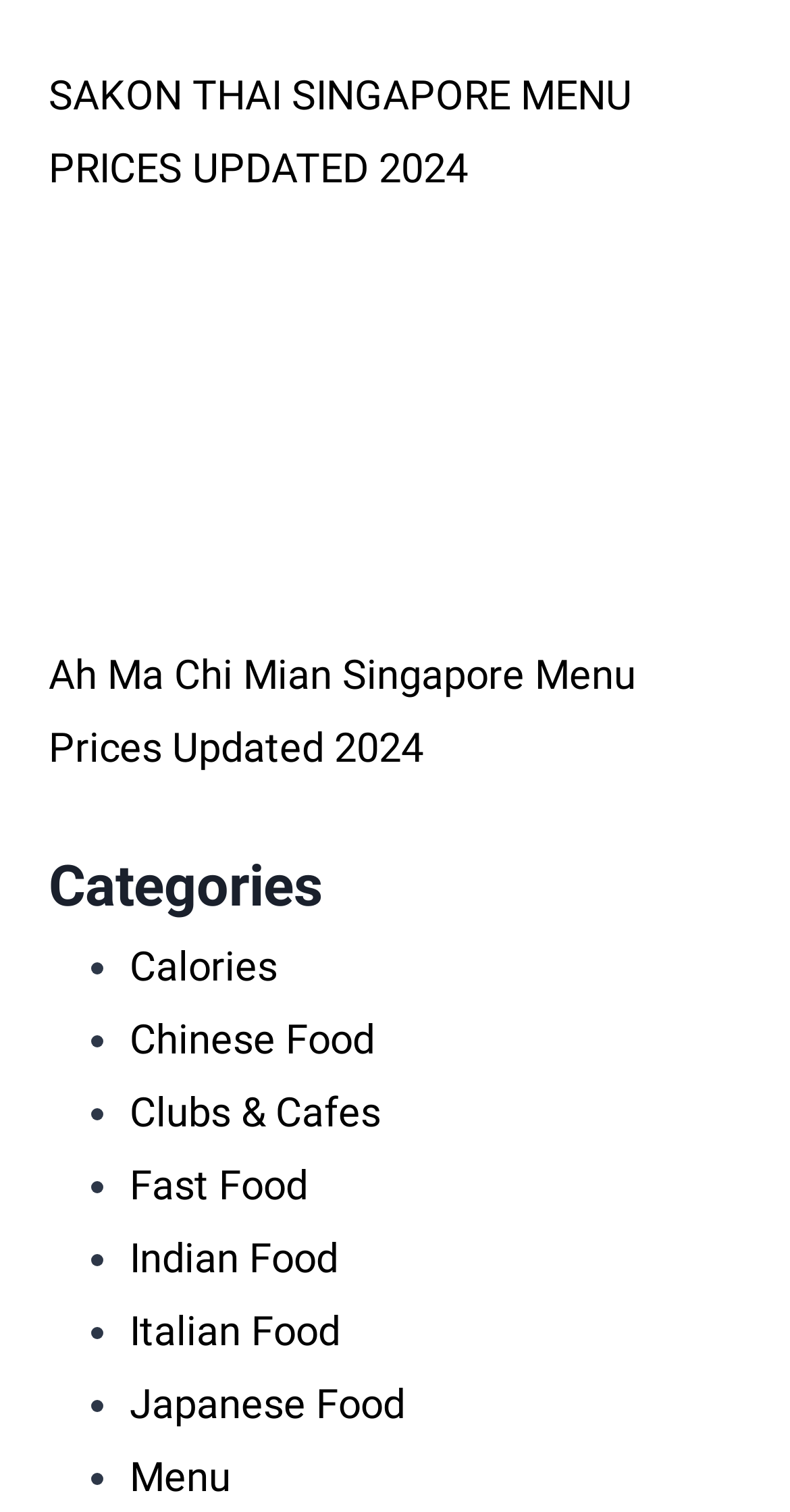Is there an image on the webpage? Analyze the screenshot and reply with just one word or a short phrase.

Yes